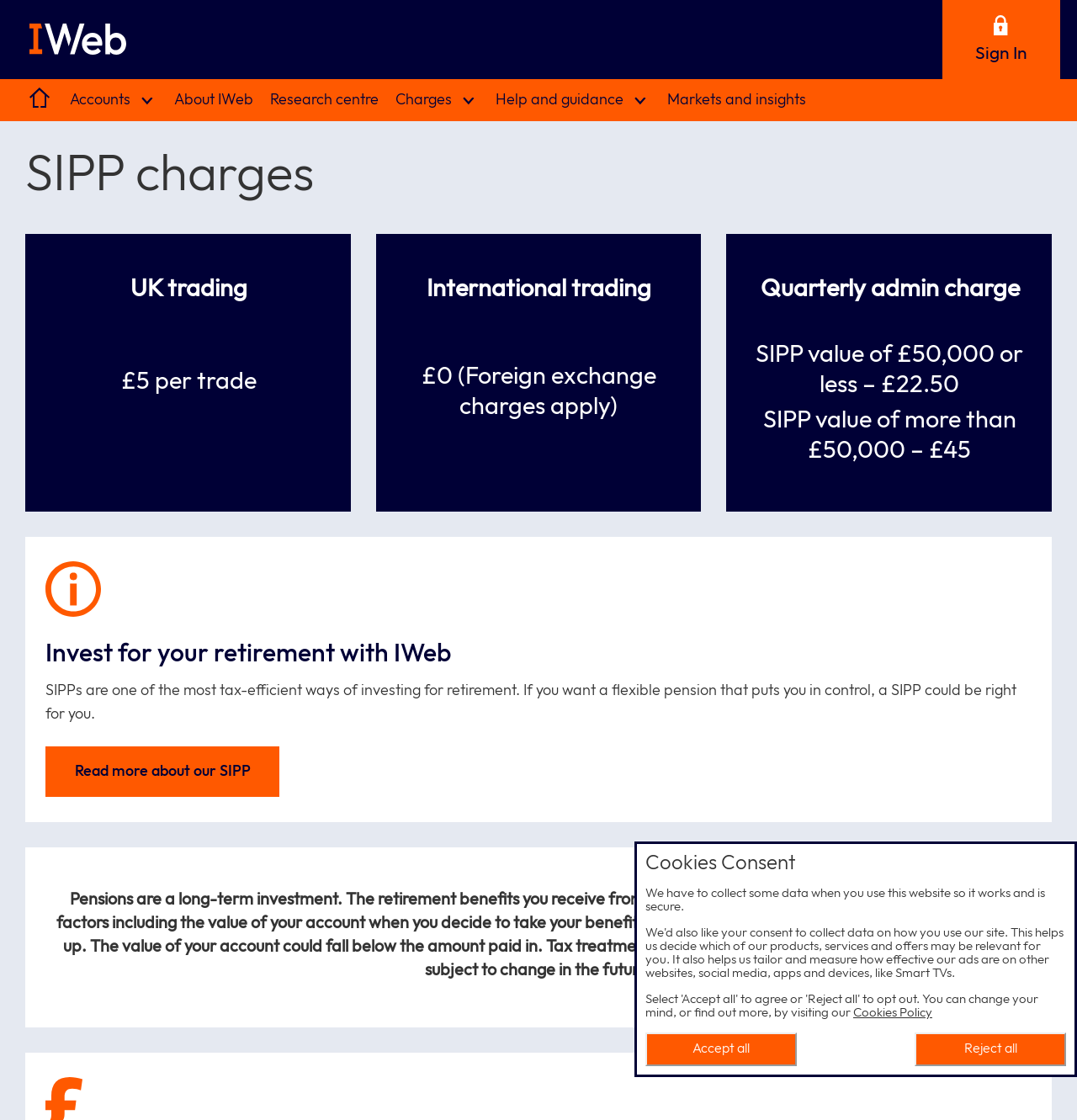Bounding box coordinates should be provided in the format (top-left x, top-left y, bottom-right x, bottom-right y) with all values between 0 and 1. Identify the bounding box for this UI element: Charges

[0.367, 0.082, 0.423, 0.096]